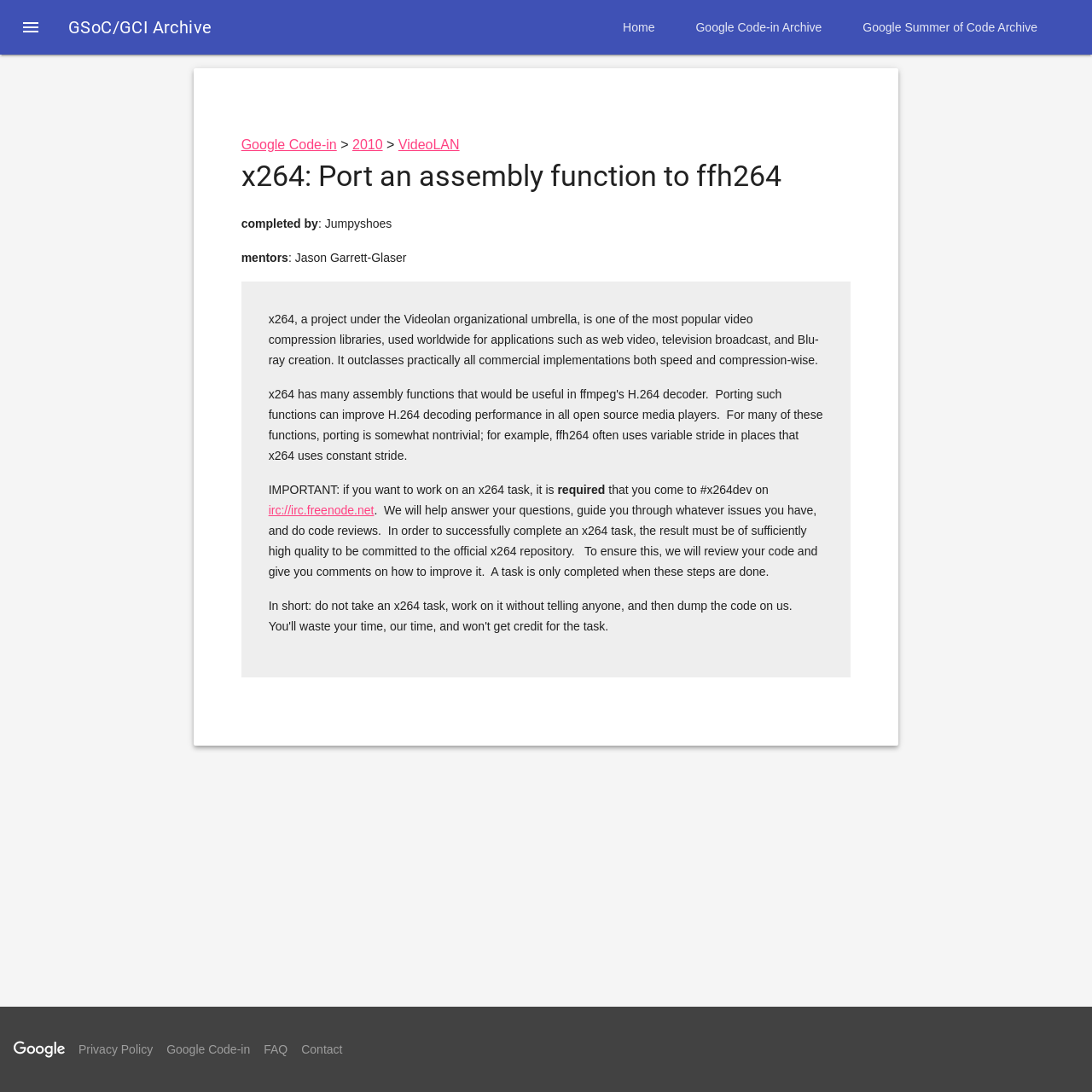Pinpoint the bounding box coordinates of the element you need to click to execute the following instruction: "Click the Home link". The bounding box should be represented by four float numbers between 0 and 1, in the format [left, top, right, bottom].

[0.552, 0.0, 0.618, 0.05]